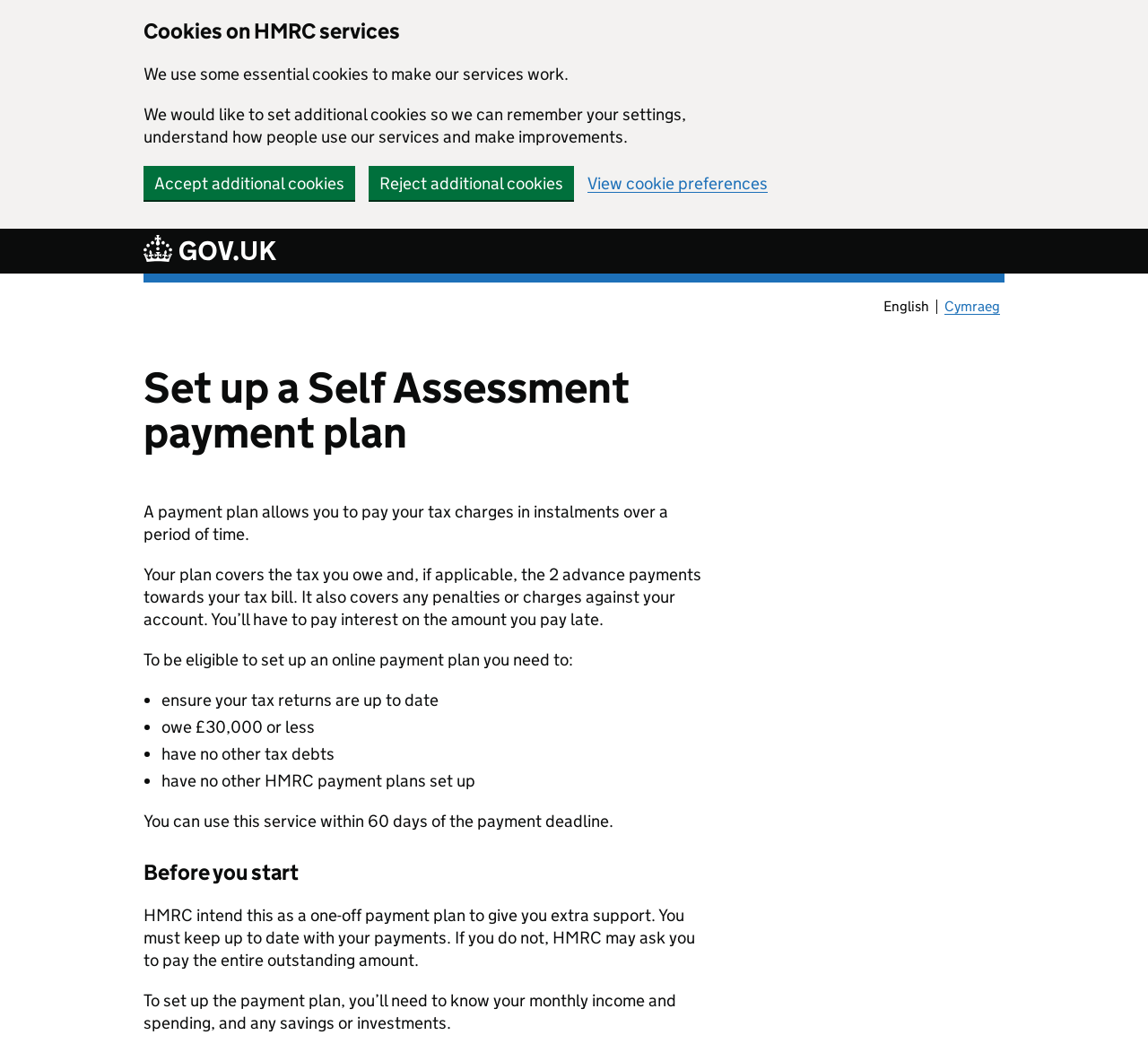Utilize the information from the image to answer the question in detail:
How long do you have to set up a payment plan after the payment deadline?

According to the webpage, you can use this service within 60 days of the payment deadline to set up a payment plan.